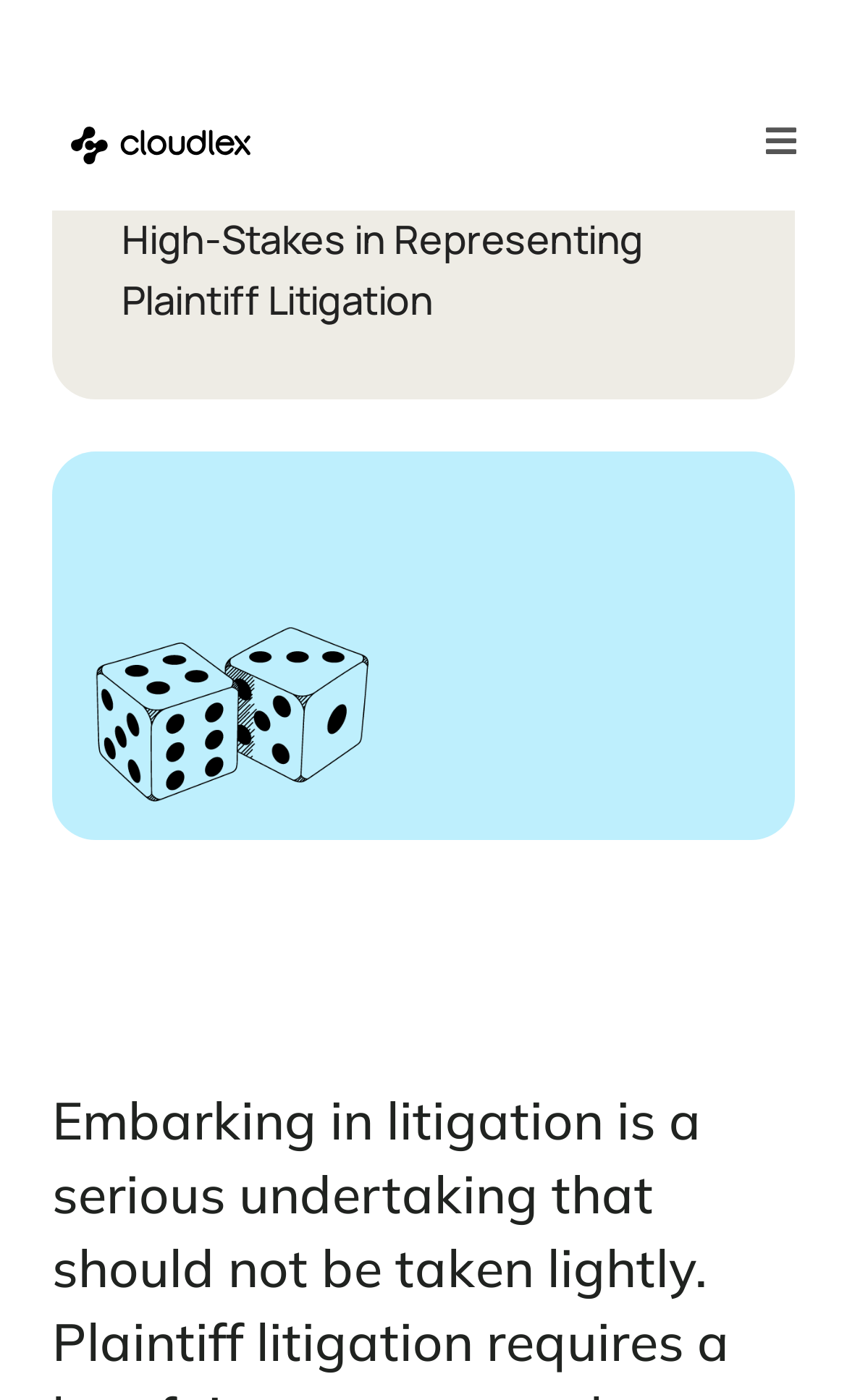Craft a detailed narrative of the webpage's structure and content.

The webpage is about high-stakes plaintiff litigation, with a focus on the challenges and stresses involved in this type of litigation. At the top left of the page, there is a CloudLex logo, which is a clickable link. To the right of the logo, there is a toggle menu button. 

Below the logo and the toggle menu button, there is a main heading that reads "High-Stakes in Representing Plaintiff Litigation". This heading is centered near the top of the page. 

Further down the page, there is a large image that takes up most of the width of the page, depicting high-stakes plaintiff litigation. The image is positioned roughly in the middle of the page, vertically.